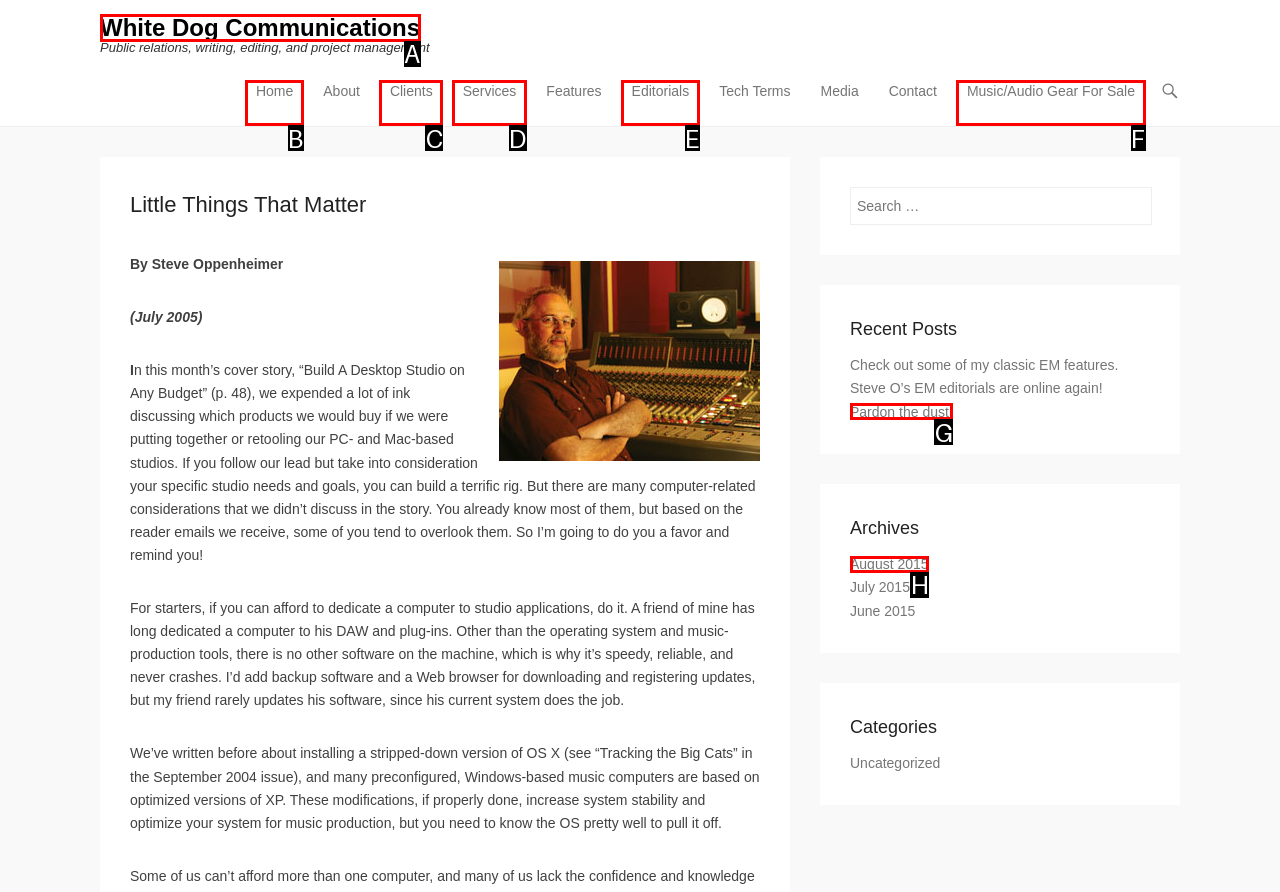Indicate the UI element to click to perform the task: Read the Privacy Policy. Reply with the letter corresponding to the chosen element.

None